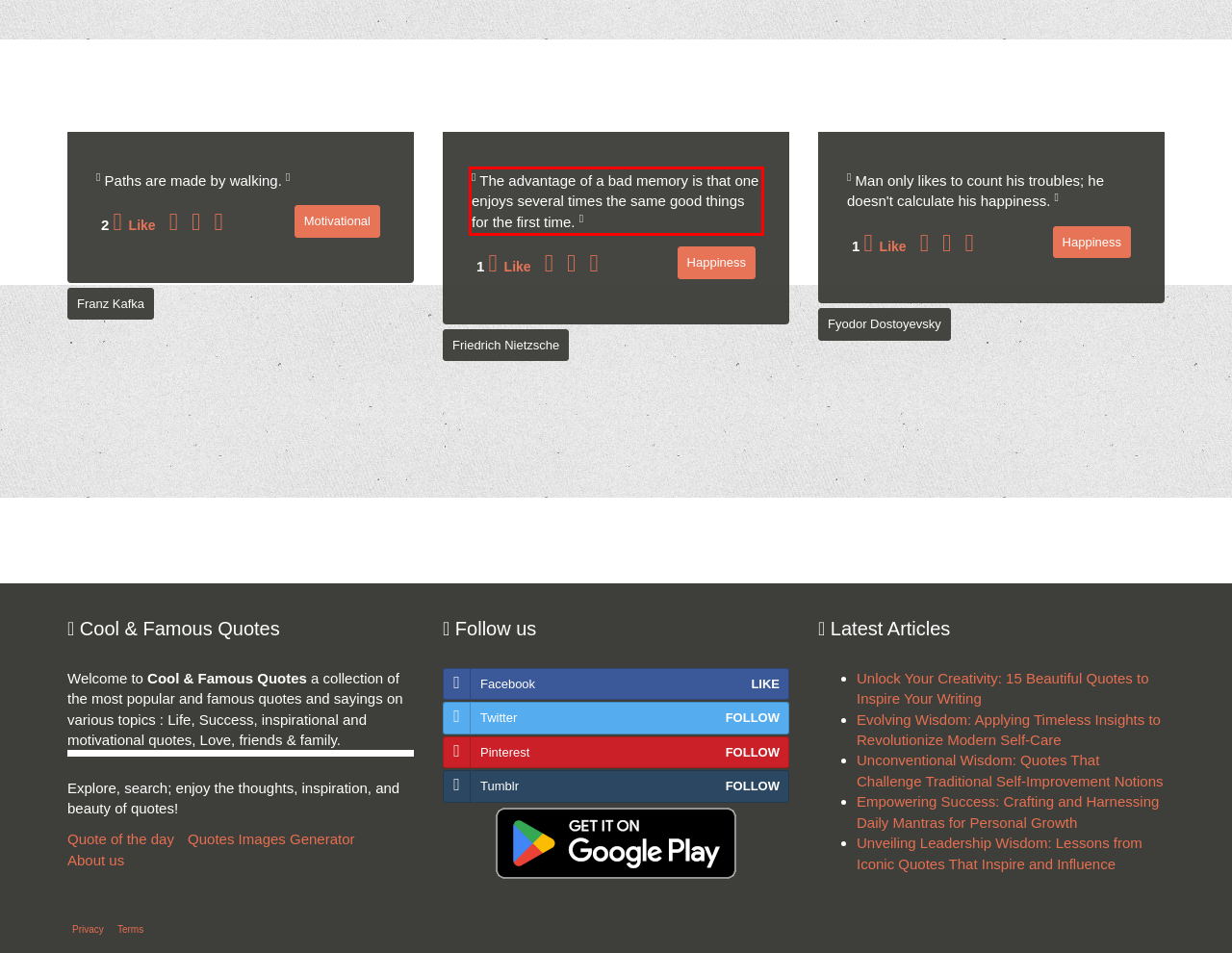Analyze the screenshot of the webpage that features a red bounding box and recognize the text content enclosed within this red bounding box.

The advantage of a bad memory is that one enjoys several times the same good things for the first time.